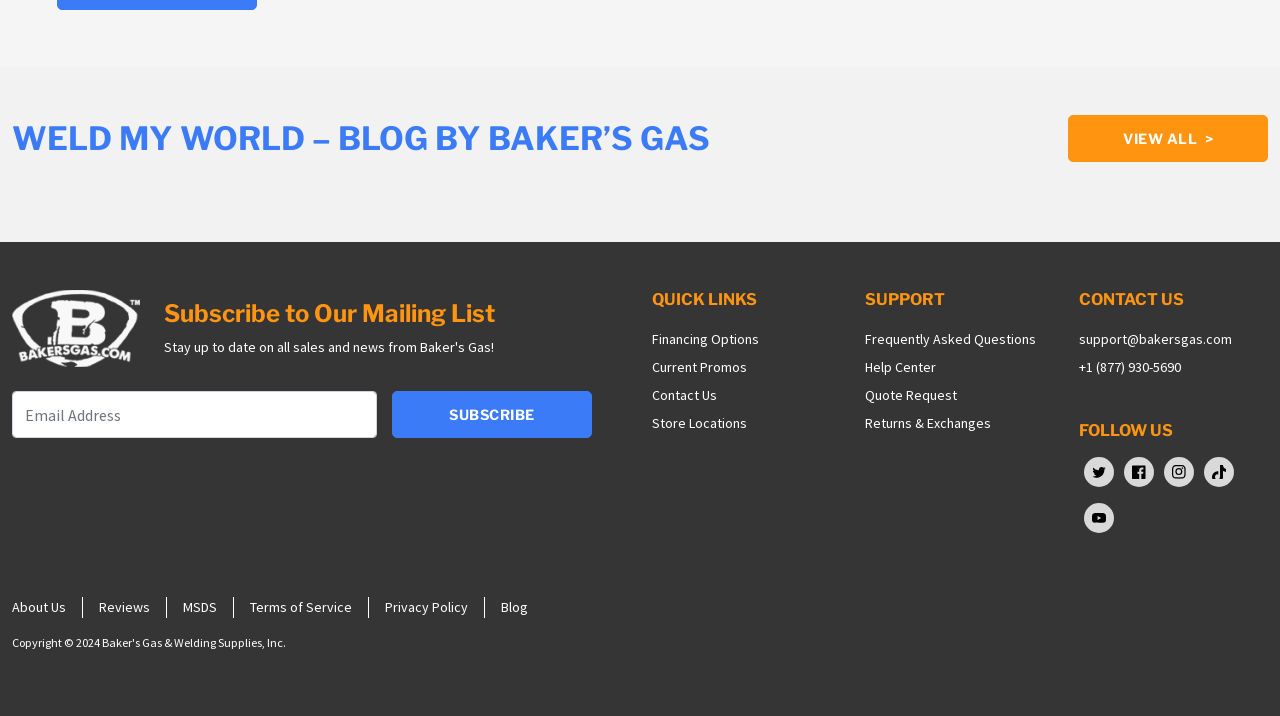Determine the bounding box coordinates of the area to click in order to meet this instruction: "Read the blog".

[0.391, 0.835, 0.412, 0.86]